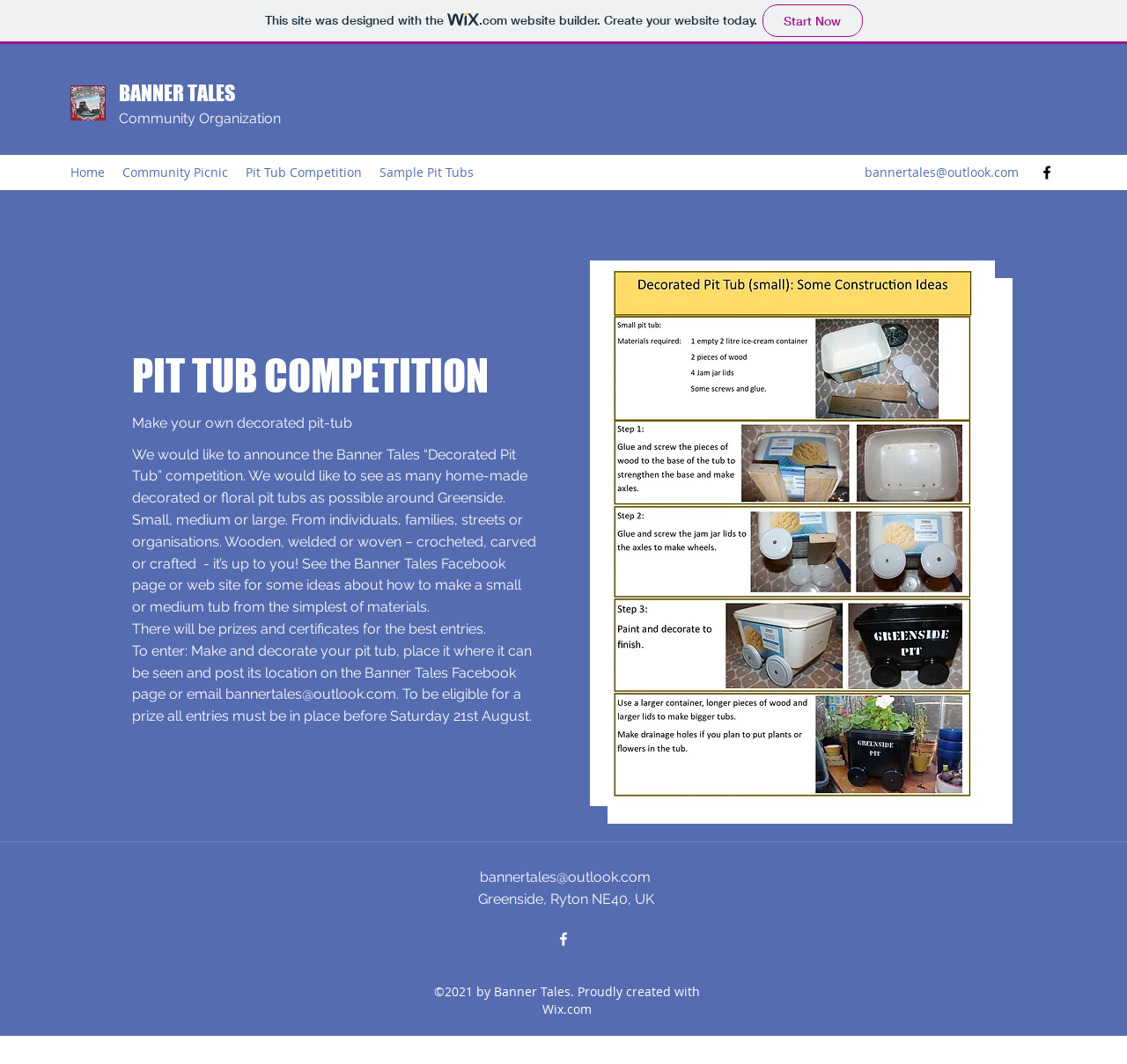What is the name of the community organization?
From the details in the image, provide a complete and detailed answer to the question.

I found the answer by looking at the StaticText element with the text 'Community Organization' which is located below the 'BANNER TALES' text, indicating that Banner Tales is a community organization.